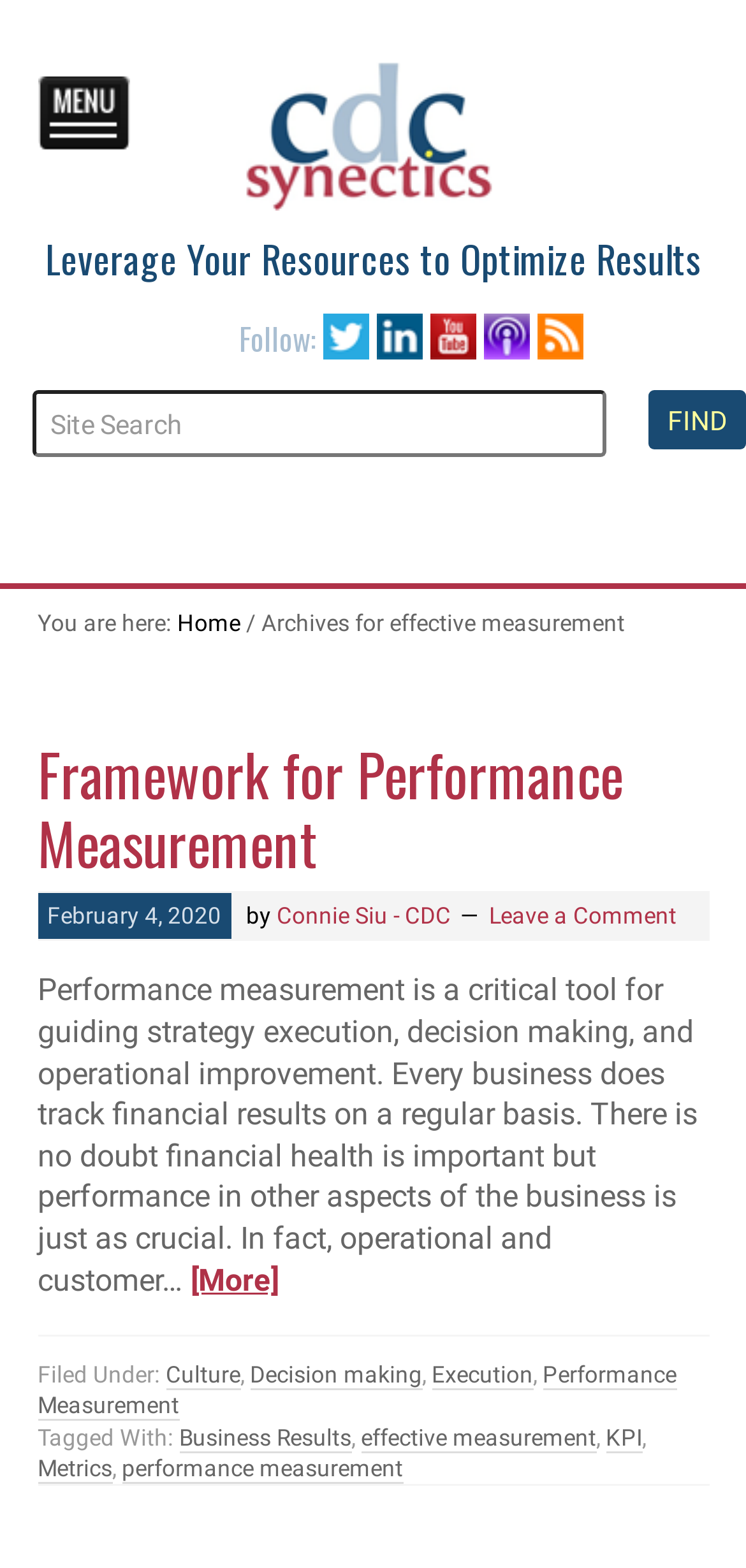Kindly provide the bounding box coordinates of the section you need to click on to fulfill the given instruction: "Leave a comment".

[0.655, 0.576, 0.906, 0.593]